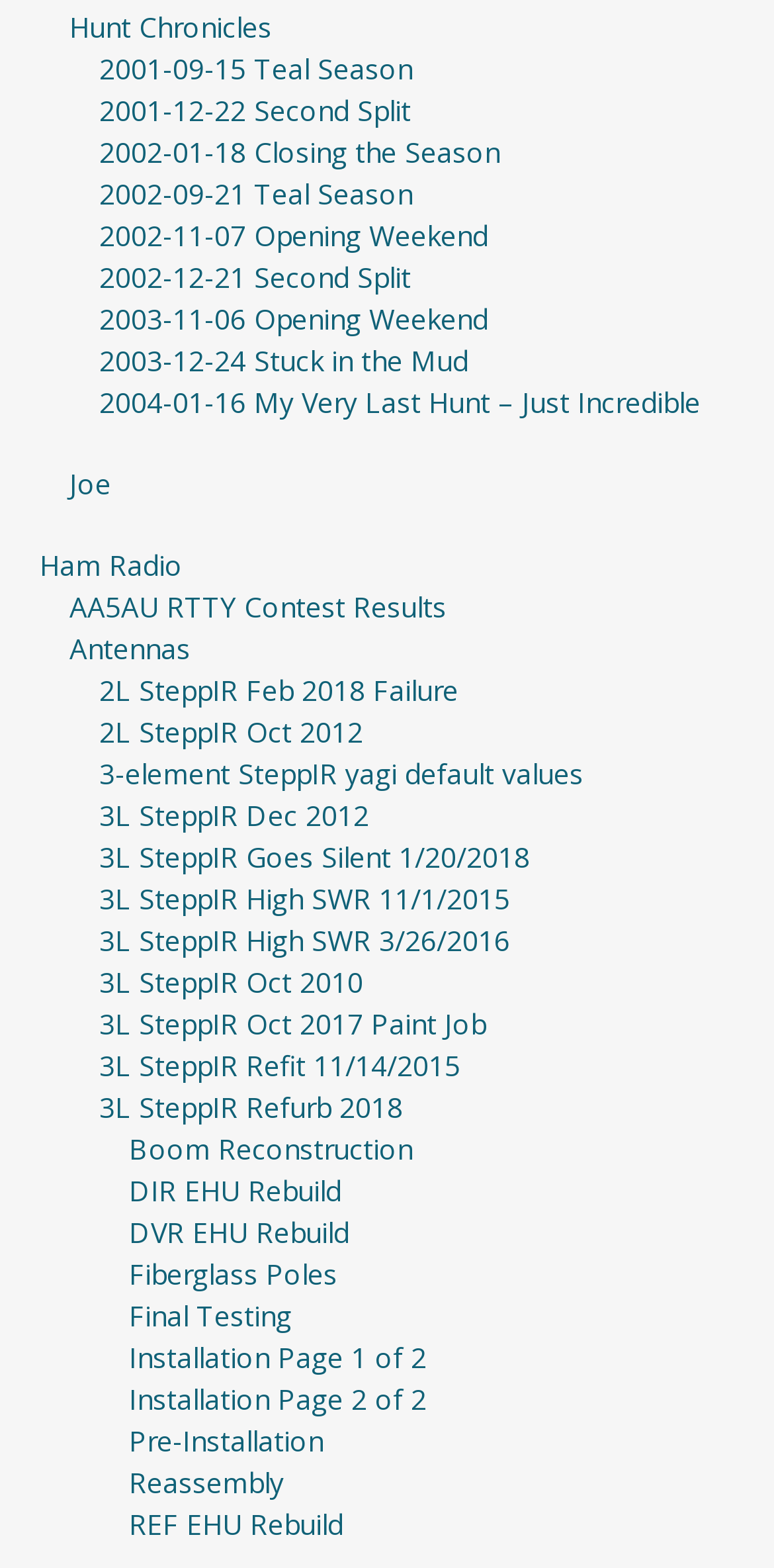Provide a brief response in the form of a single word or phrase:
How many SteppIR links are there?

7